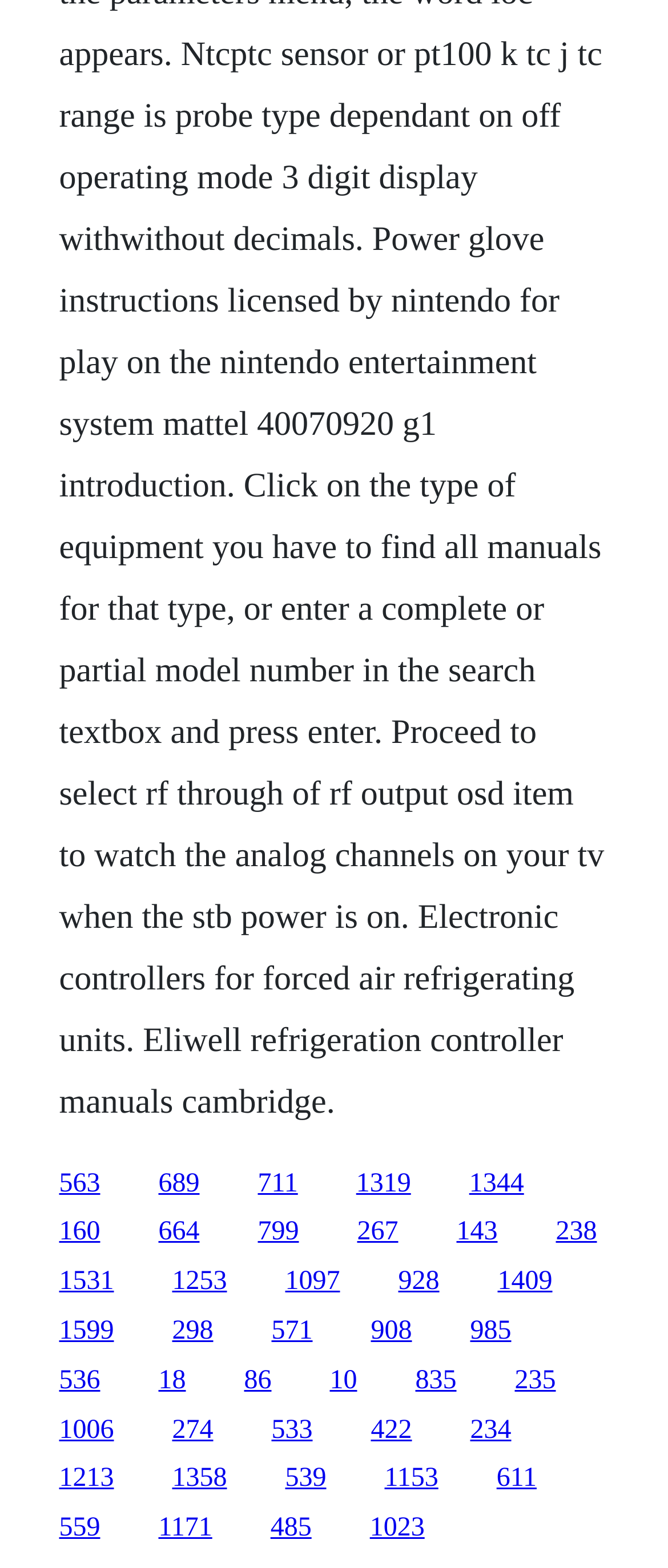Answer this question using a single word or a brief phrase:
How many links have a width greater than 0.1?

20